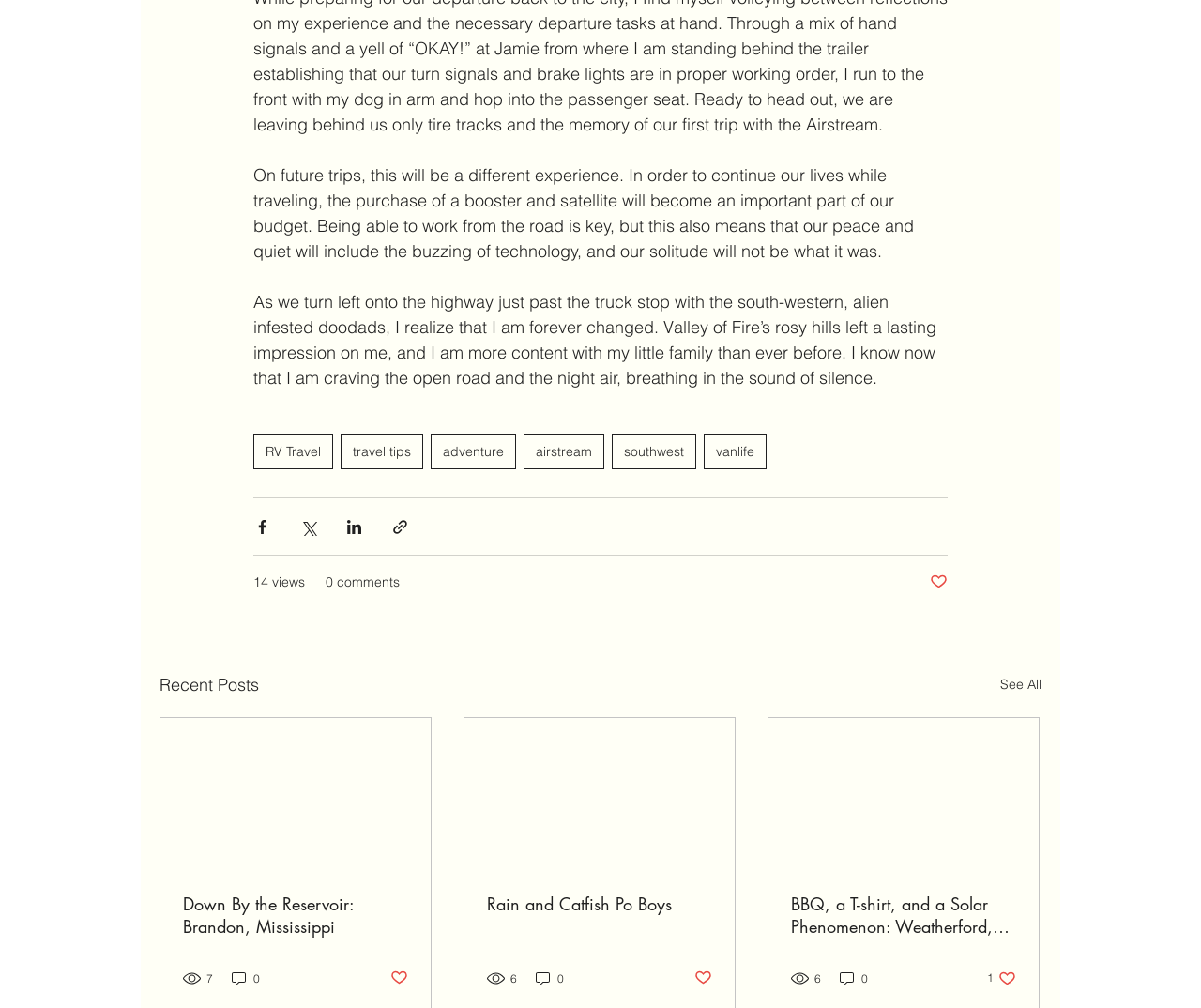Based on the image, please respond to the question with as much detail as possible:
What is the author's current lifestyle?

Based on the text, the author is traveling and living in an RV, mentioning the need for a booster and satellite for work and the experience of being on the open road.